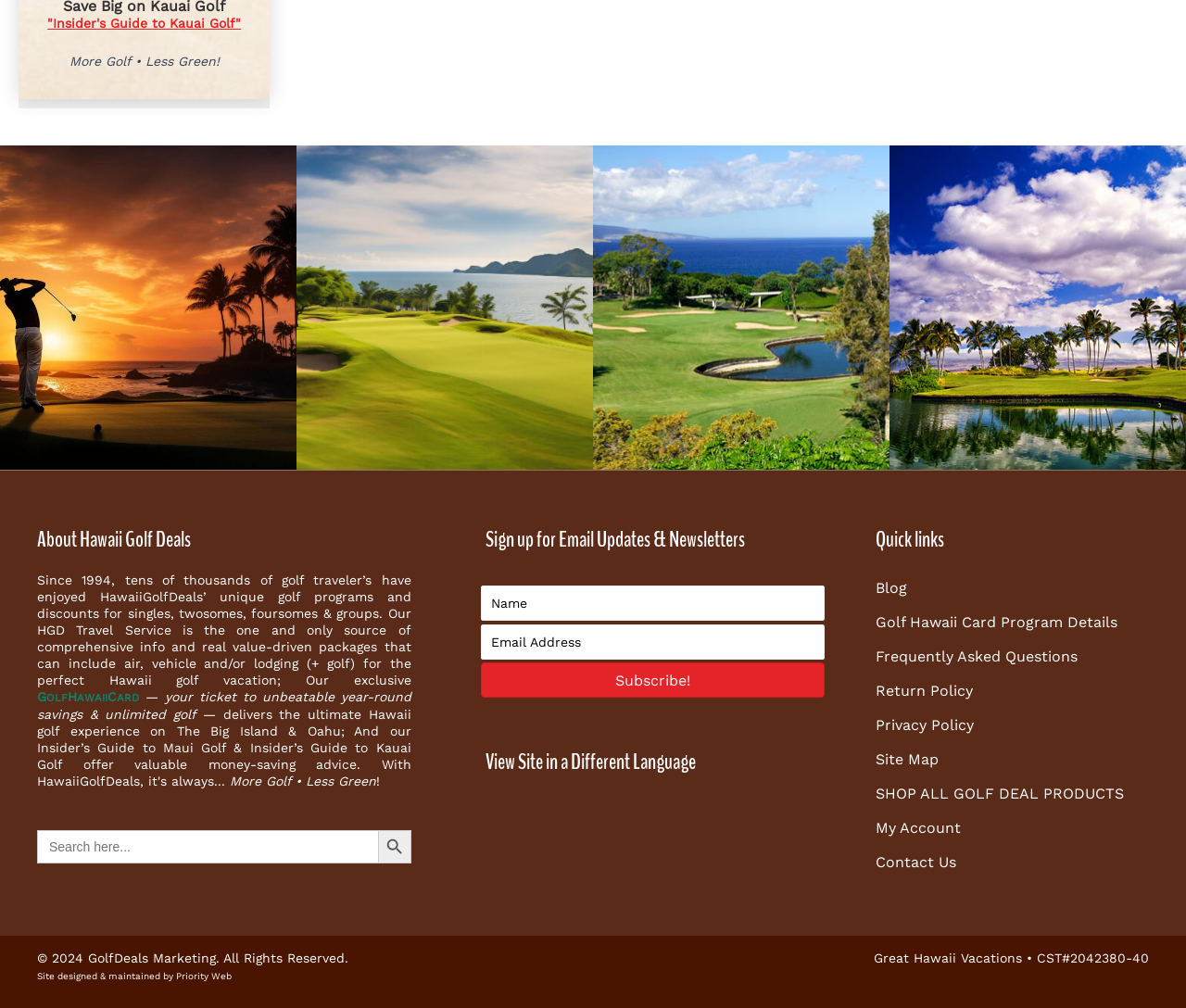Show the bounding box coordinates for the HTML element described as: "My Account".

[0.738, 0.805, 0.949, 0.838]